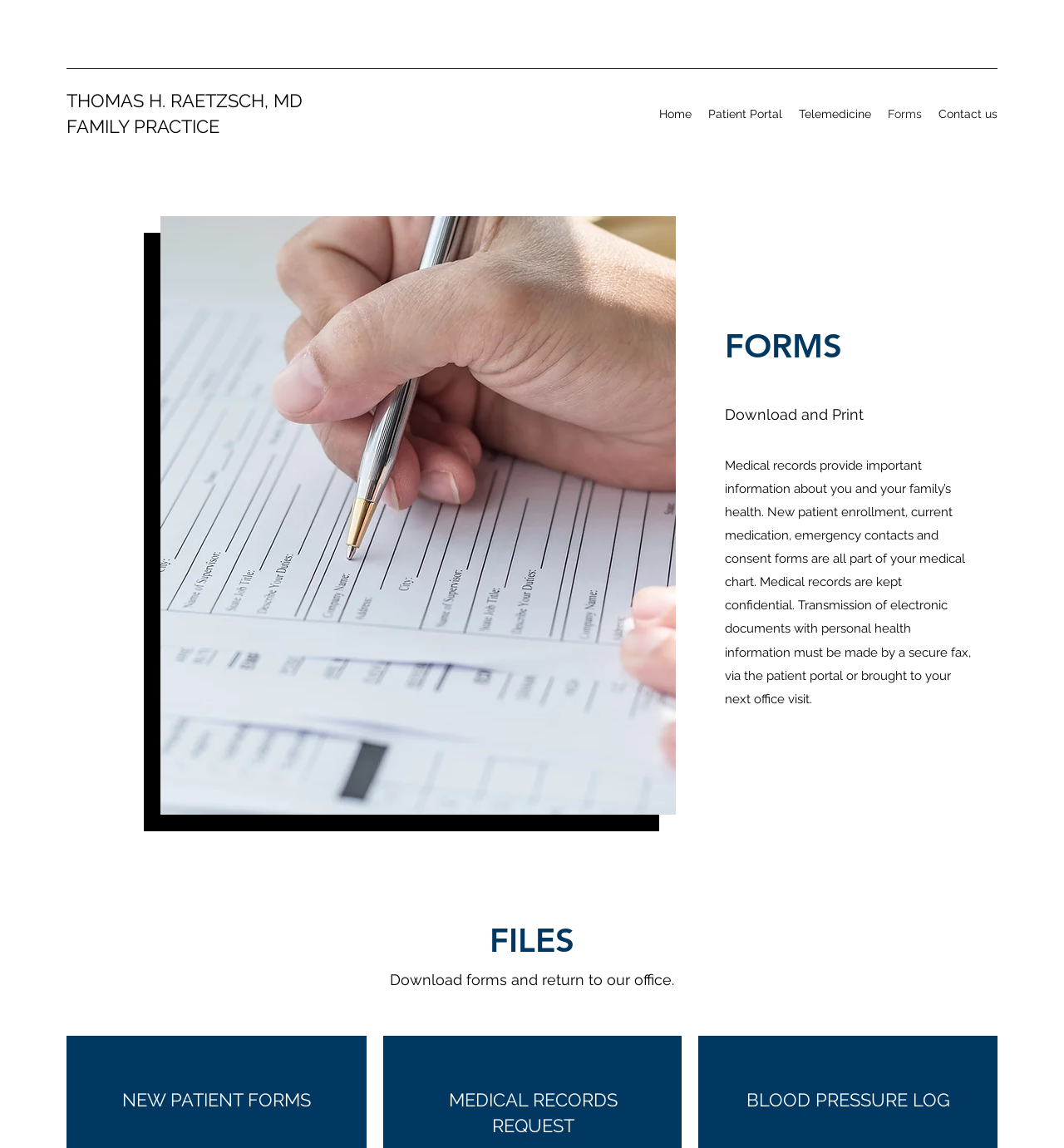Locate and provide the bounding box coordinates for the HTML element that matches this description: "Contact us".

[0.874, 0.088, 0.945, 0.11]